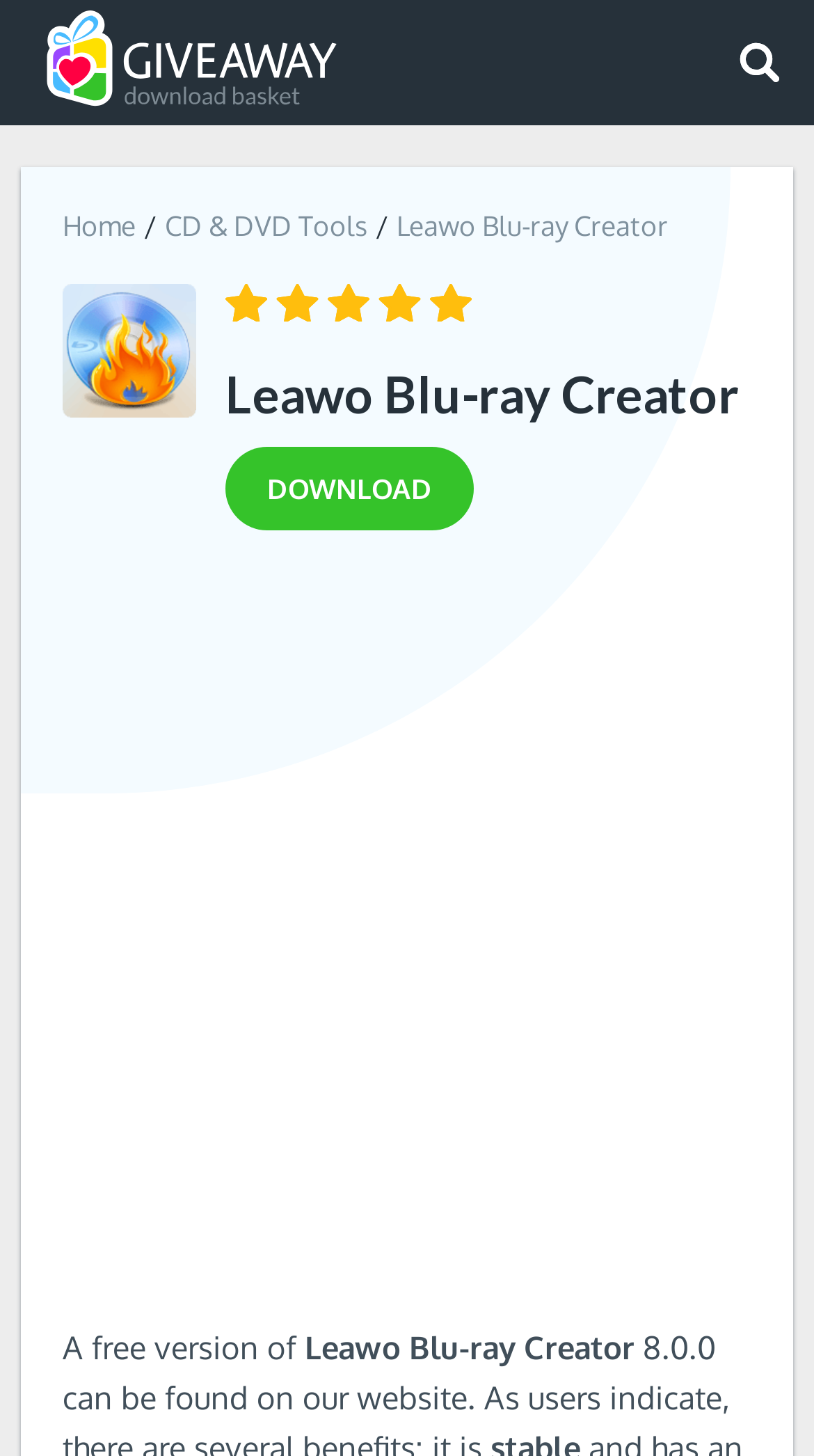What type of website is this?
Please interpret the details in the image and answer the question thoroughly.

I inferred the type of website by looking at the links 'Software and Games for Windows' and 'CD & DVD Tools', as well as the presence of a download link for the software. This suggests that the website is a platform for downloading software.